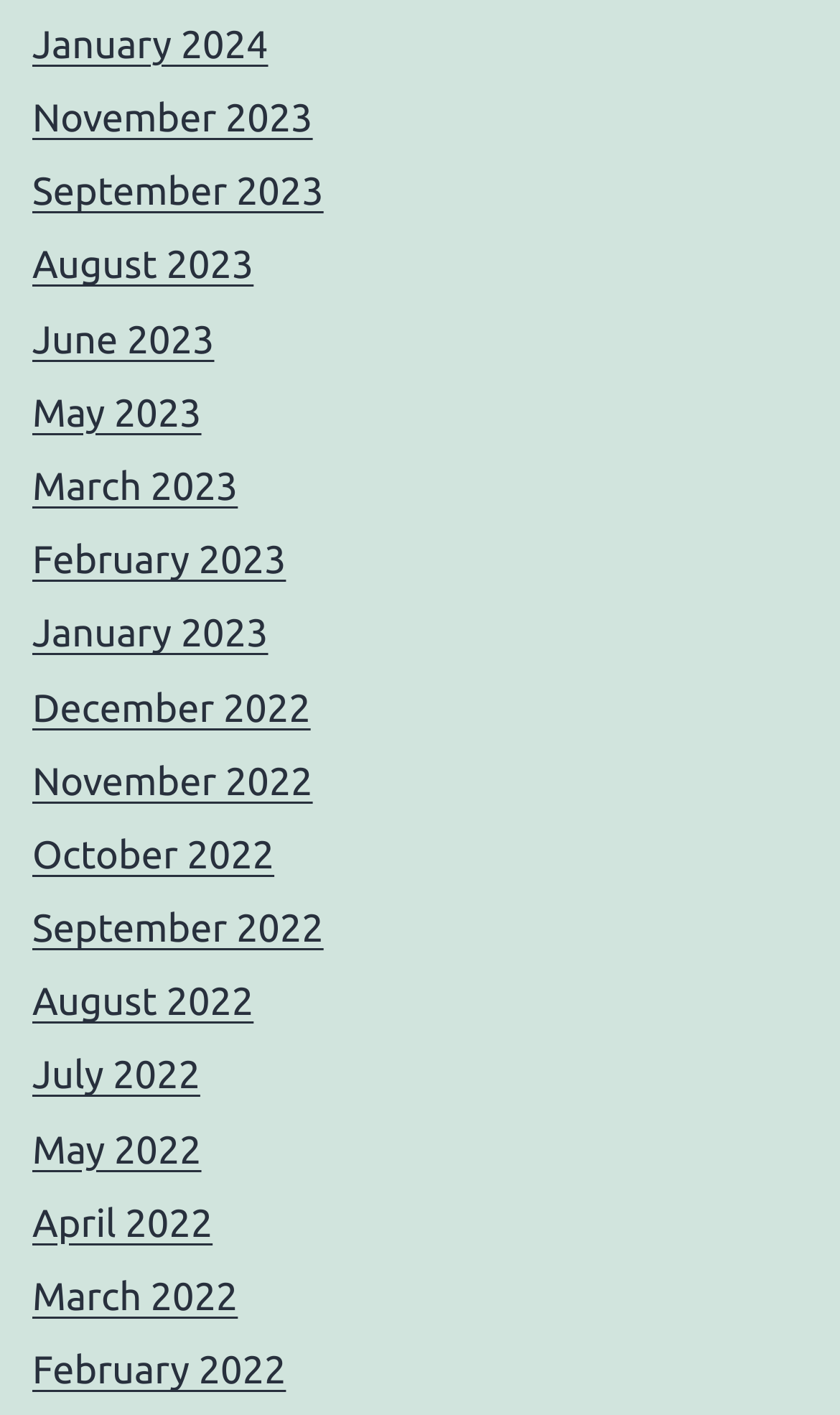Find the bounding box coordinates of the clickable element required to execute the following instruction: "go to November 2023". Provide the coordinates as four float numbers between 0 and 1, i.e., [left, top, right, bottom].

[0.038, 0.069, 0.372, 0.099]